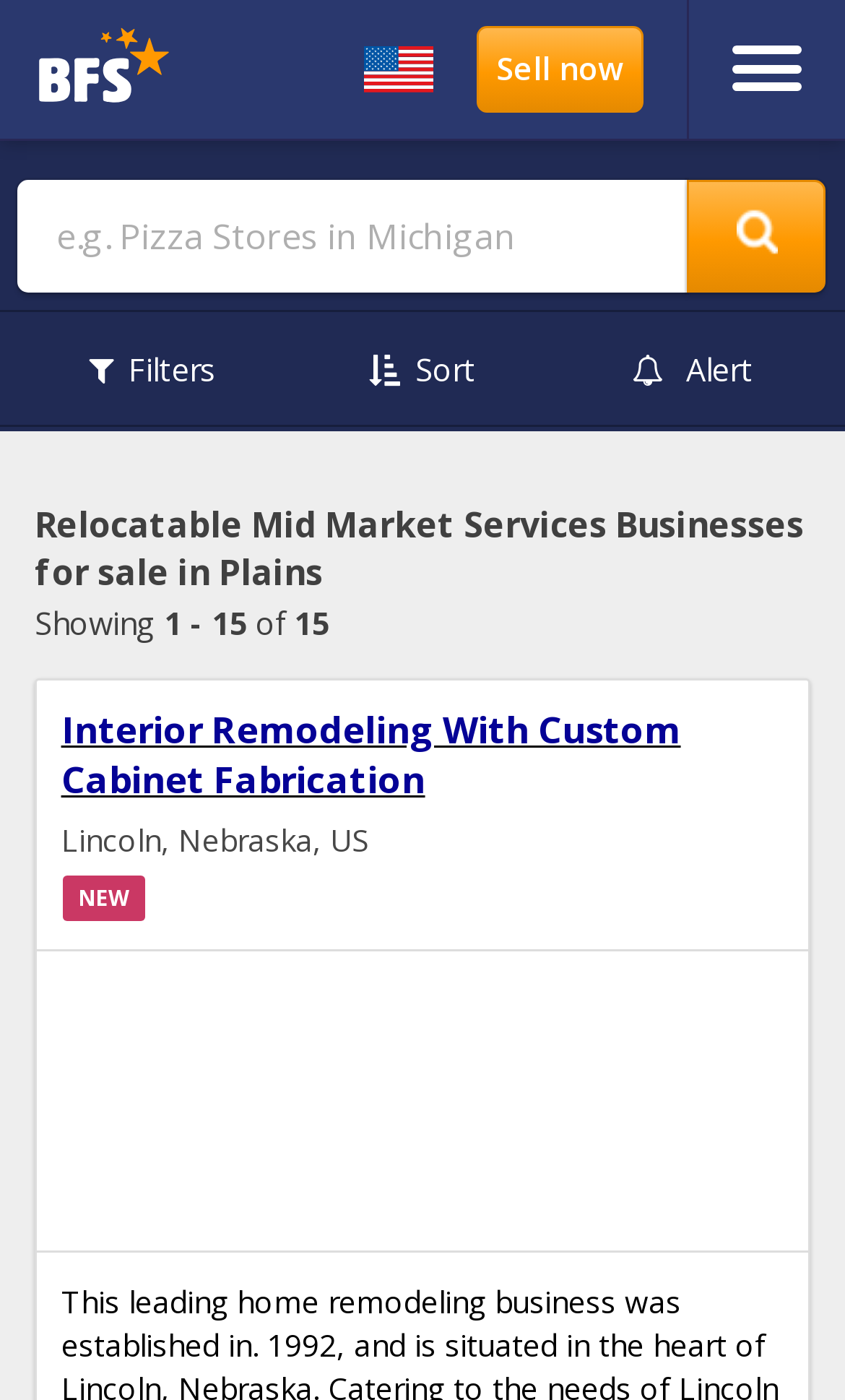Please find and generate the text of the main header of the webpage.

Relocatable Mid Market Services Businesses for sale in Plains